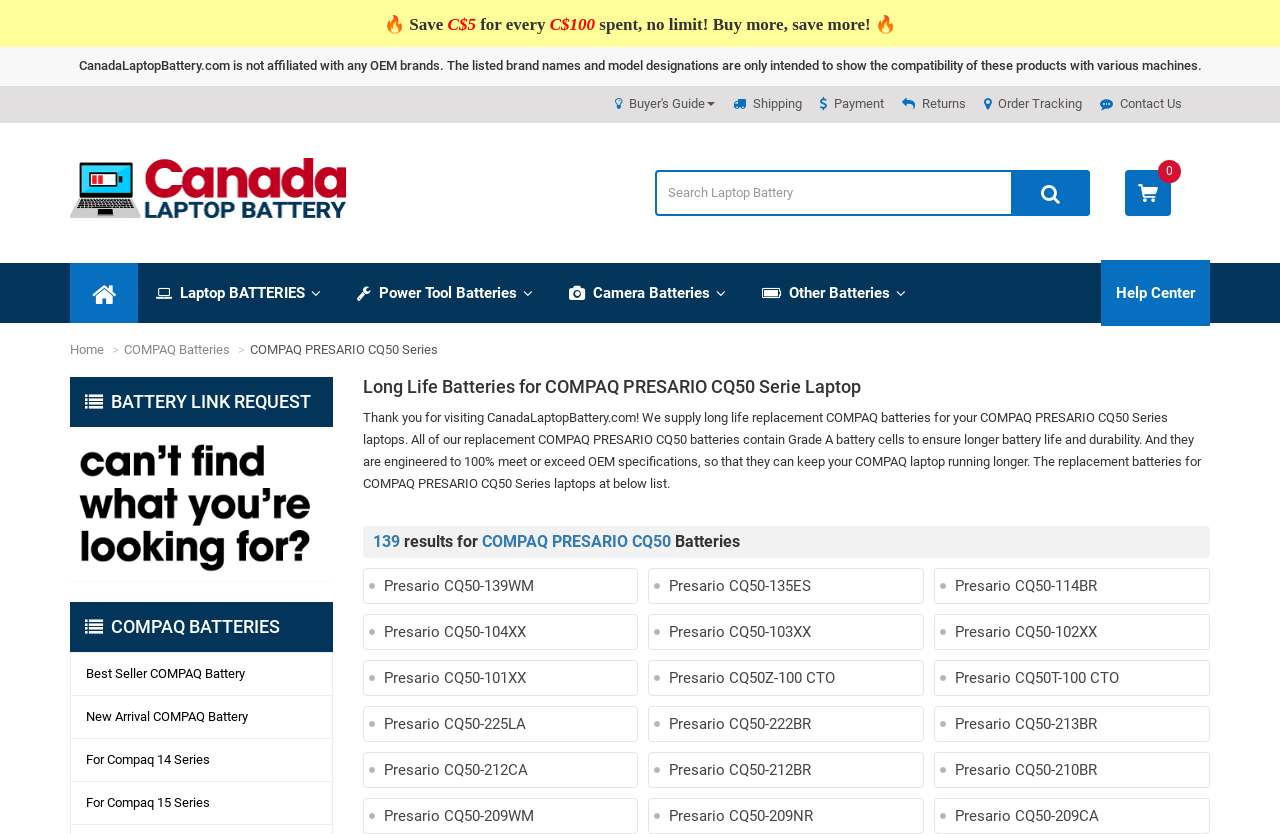Identify the bounding box coordinates necessary to click and complete the given instruction: "Click on the 'MISCELLANEOUS' category".

None